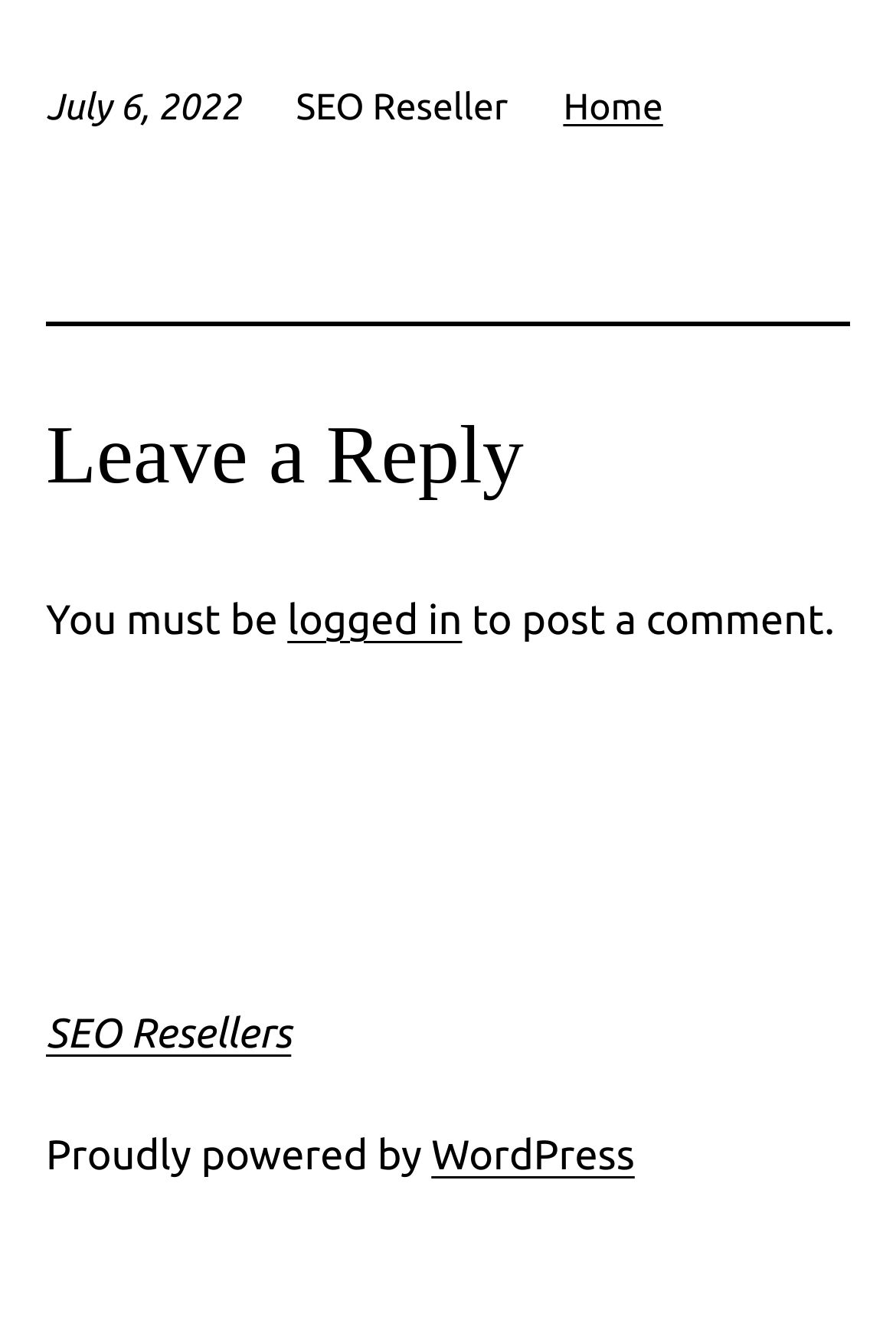Extract the bounding box coordinates for the described element: "Home". The coordinates should be represented as four float numbers between 0 and 1: [left, top, right, bottom].

[0.629, 0.065, 0.74, 0.096]